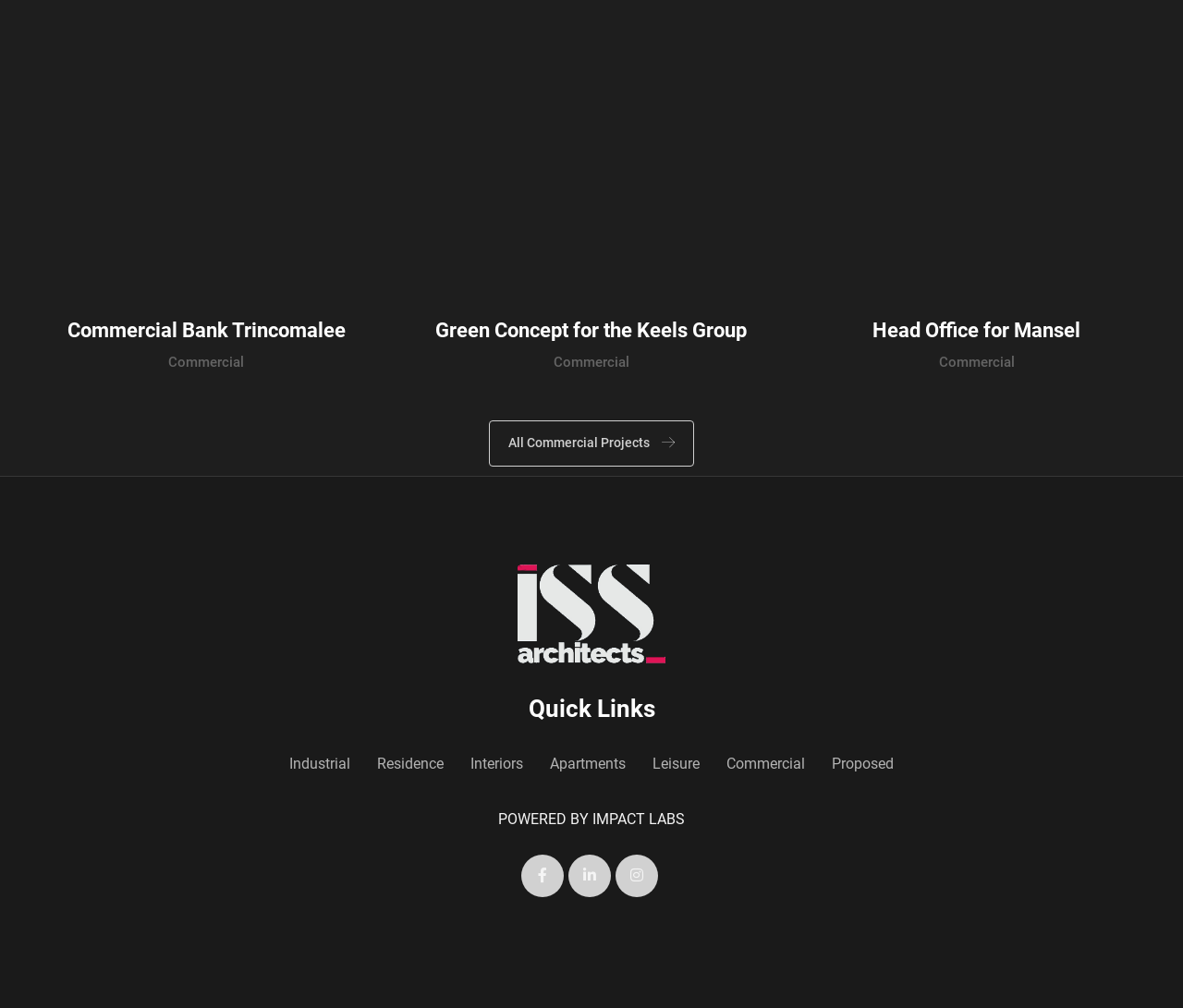Provide a brief response to the question below using a single word or phrase: 
What is the first commercial project listed?

Commercial Bank Trincomalee